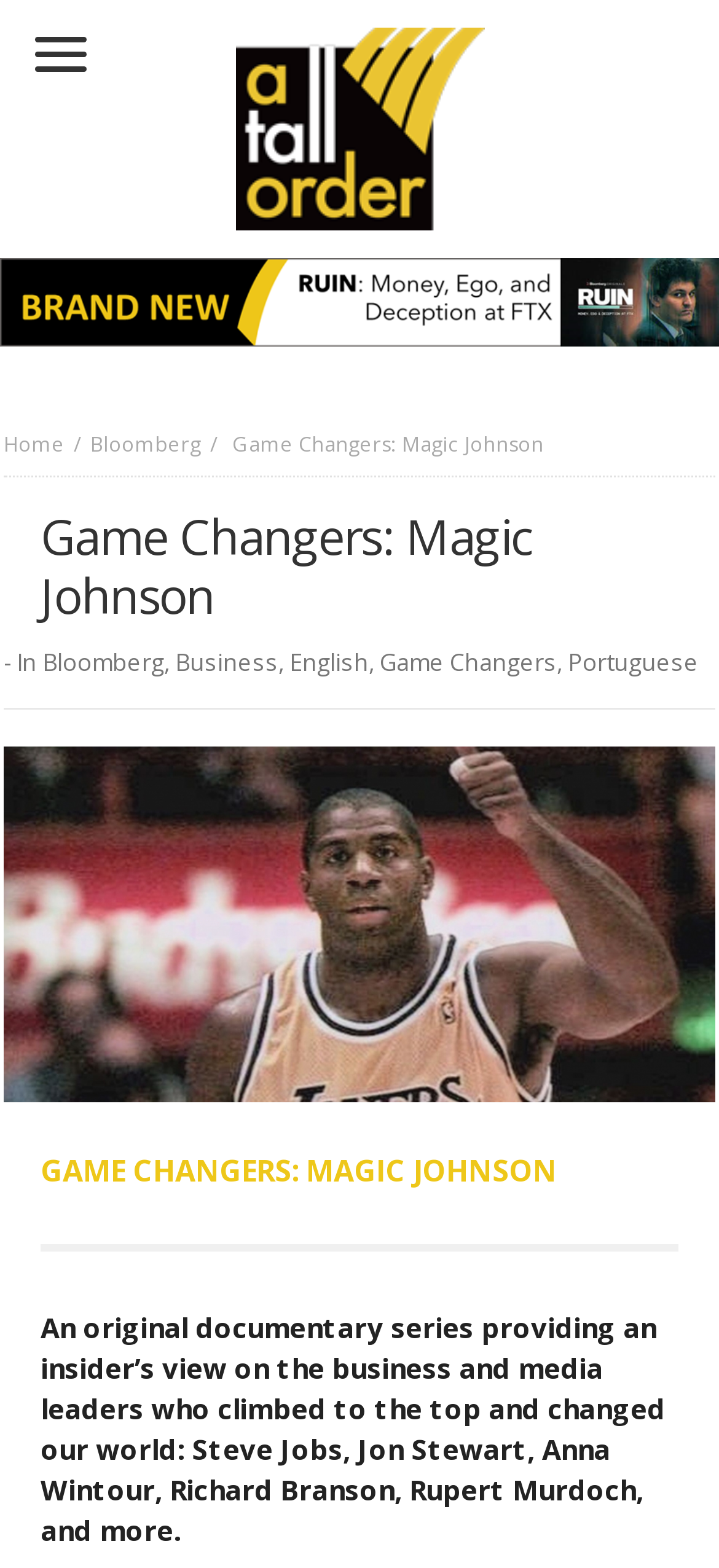Could you determine the bounding box coordinates of the clickable element to complete the instruction: "Read the description of the documentary series"? Provide the coordinates as four float numbers between 0 and 1, i.e., [left, top, right, bottom].

[0.056, 0.835, 0.926, 0.987]